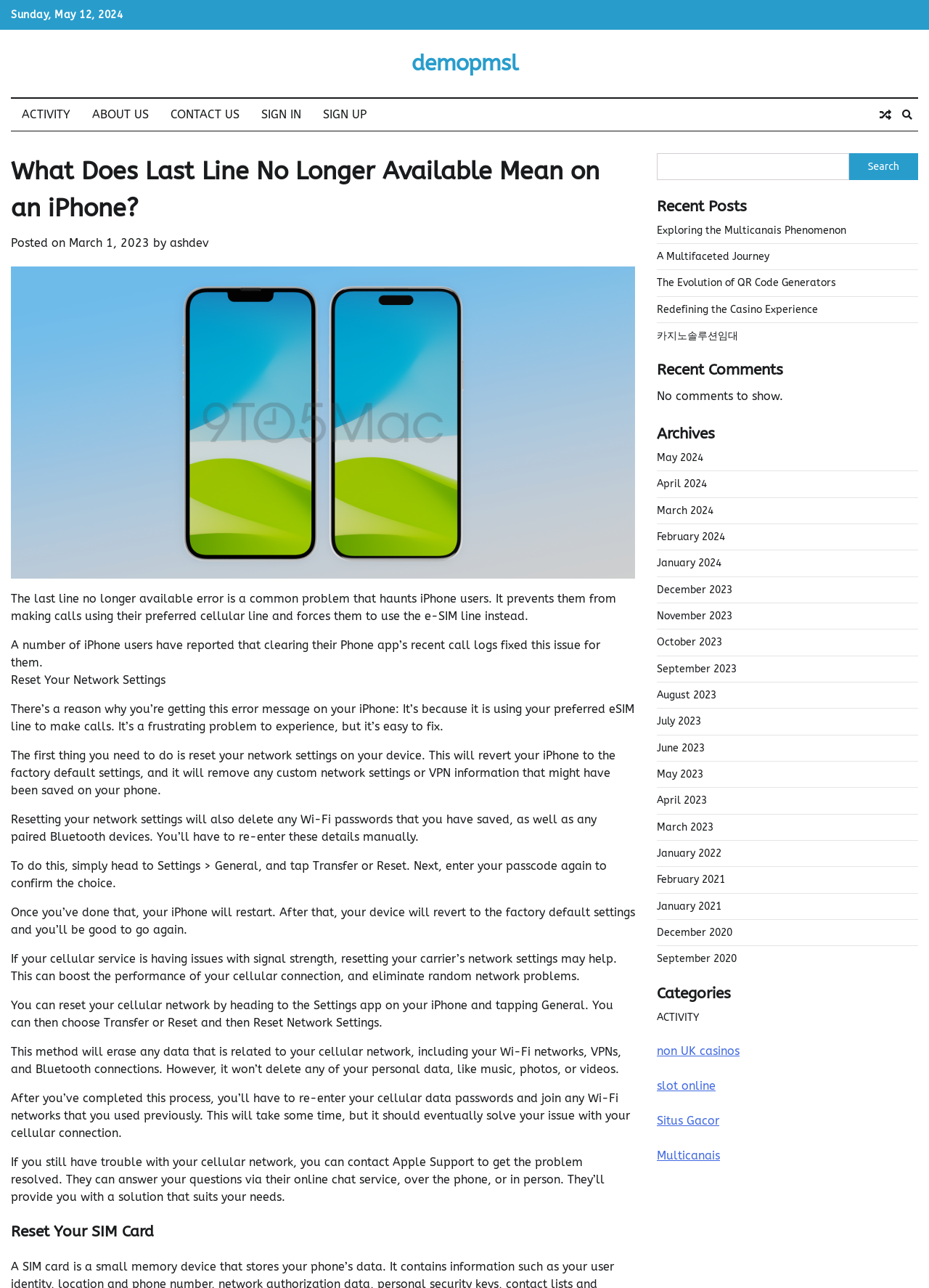Use a single word or phrase to answer the question: What is the alternative solution if resetting network settings does not work?

Contact Apple Support